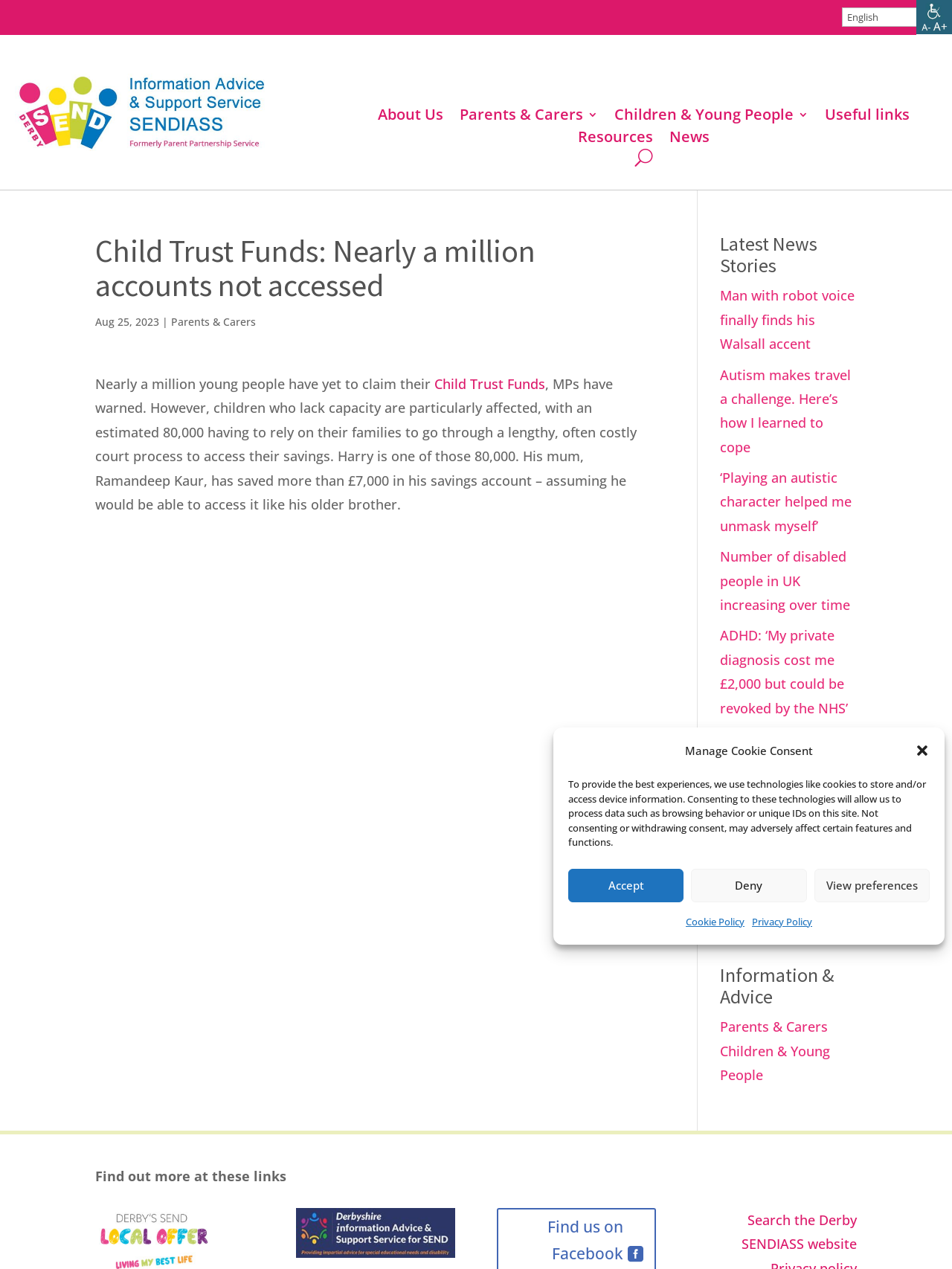Please identify the bounding box coordinates of the element that needs to be clicked to perform the following instruction: "Search the Derby SENDIASS website".

[0.779, 0.954, 0.9, 0.987]